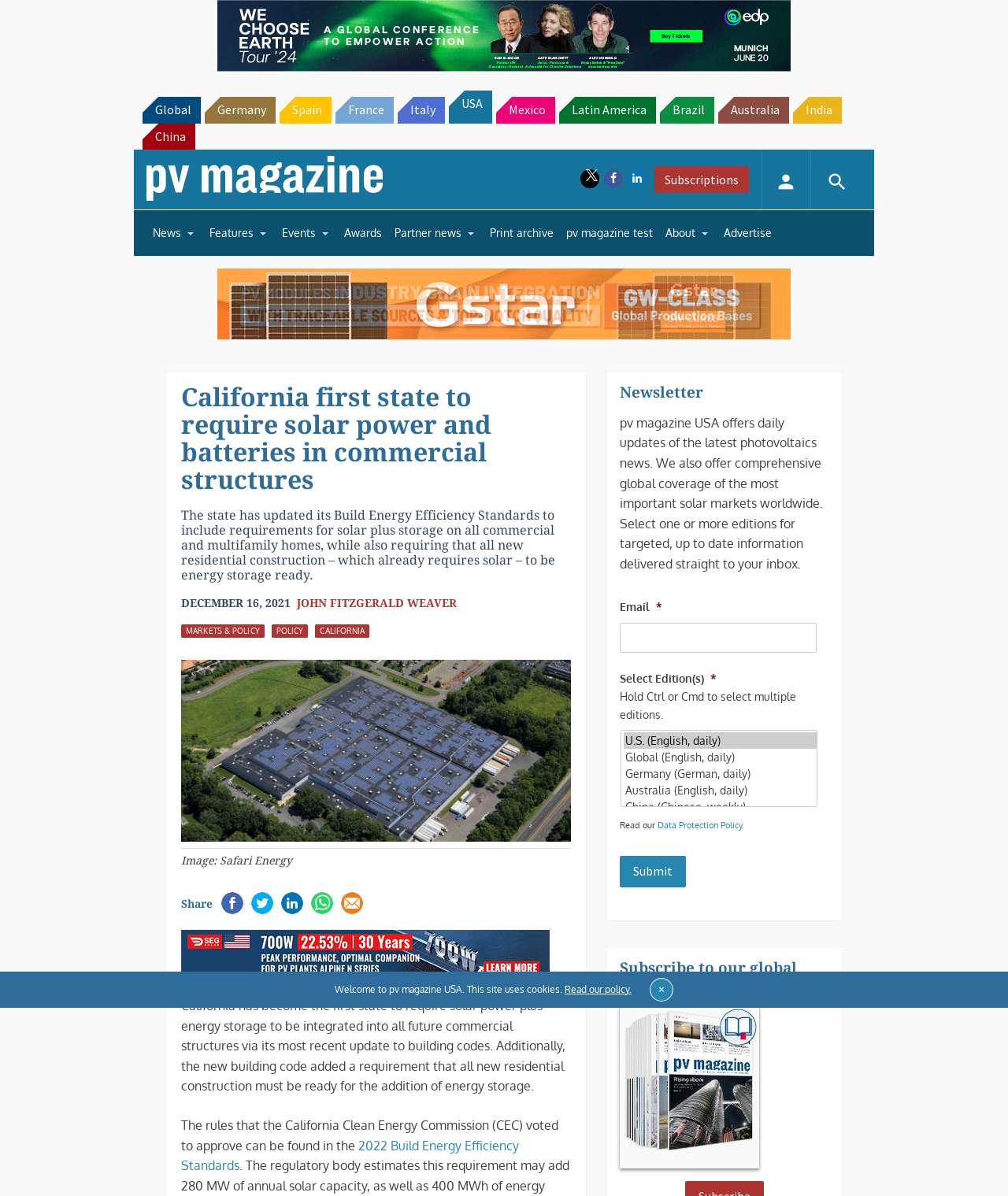Please determine the bounding box coordinates of the element to click in order to execute the following instruction: "Share on Facebook". The coordinates should be four float numbers between 0 and 1, specified as [left, top, right, bottom].

[0.219, 0.745, 0.242, 0.765]